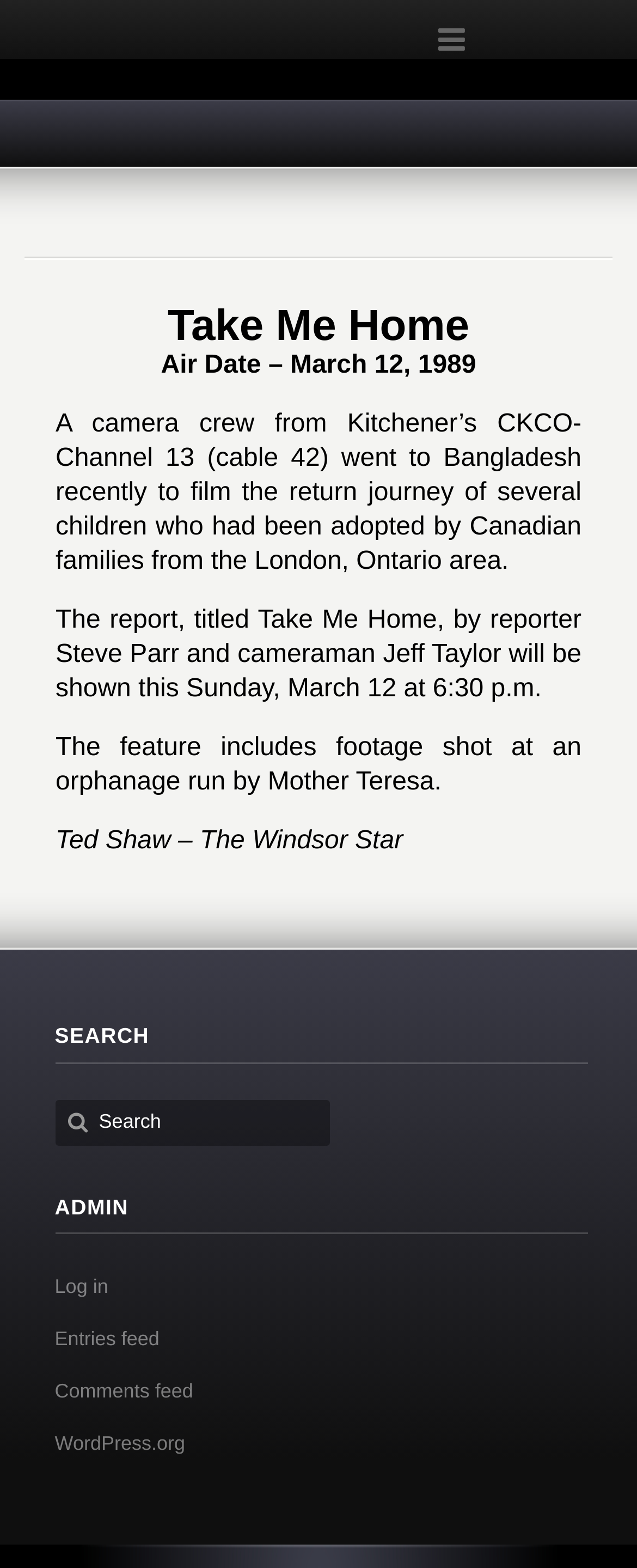Construct a thorough caption encompassing all aspects of the webpage.

The webpage is about a TV report titled "Take Me Home" that aired on March 12, 1989. At the top of the page, there is a link with a icon, followed by a main section that contains the title "Take Me Home" and a brief description of the report, including the air date and a summary of the content. Below this, there are three paragraphs of text that provide more details about the report, including the crew members involved, the location of the filming, and the content of the feature.

On the right side of the page, there is a search bar with a text box and a search button. Above the search bar, there is a heading that says "SEARCH". Below the search bar, there are three headings: "ADMIN", "Log in", "Entries feed", "Comments feed", and "WordPress.org", which are likely links to administrative pages or feeds.

The overall structure of the page is simple, with a clear hierarchy of headings and text. The text is organized into paragraphs, and the search bar and administrative links are separated from the main content.